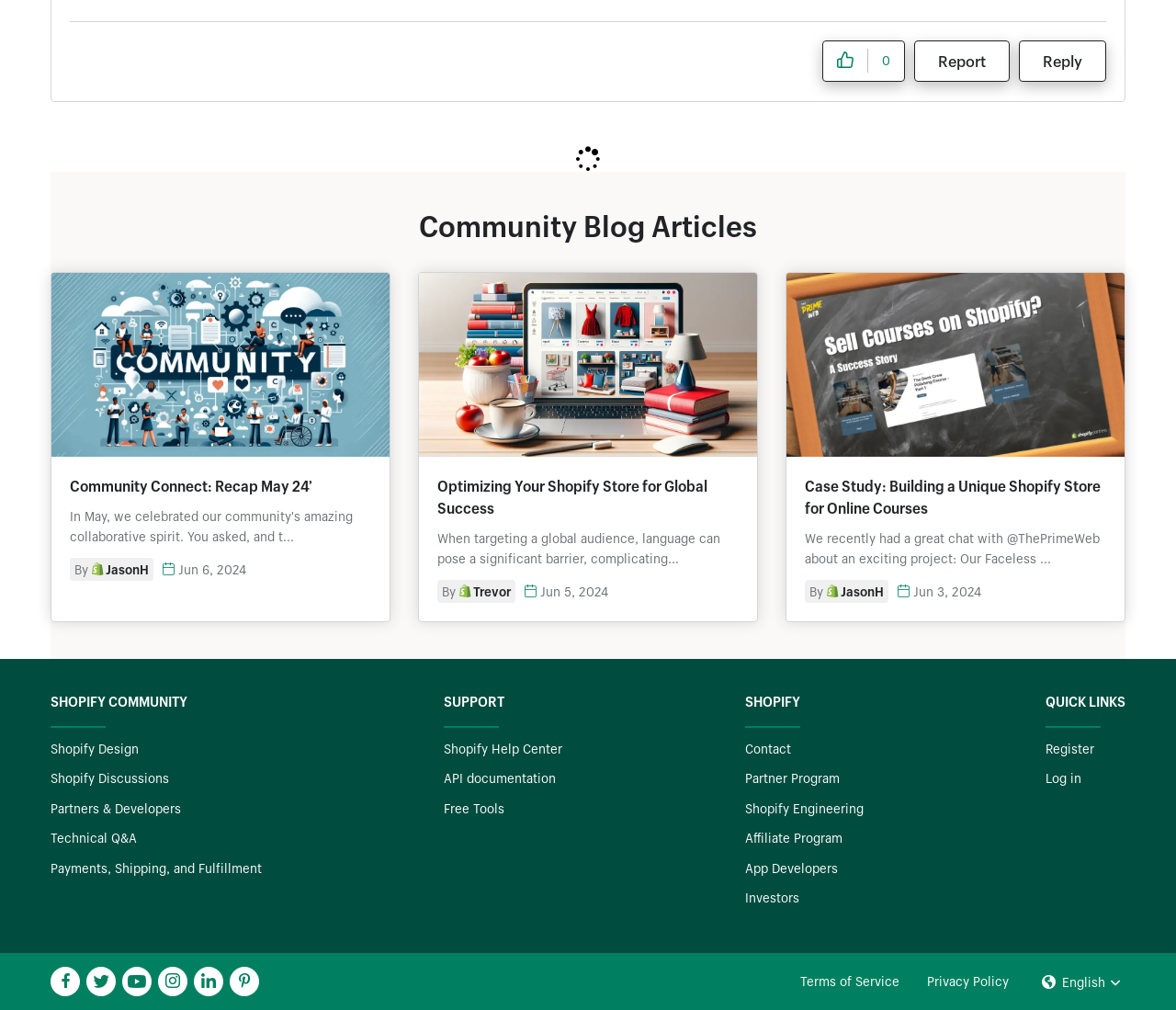Identify the bounding box coordinates for the element you need to click to achieve the following task: "Click the 'Report' link". Provide the bounding box coordinates as four float numbers between 0 and 1, in the form [left, top, right, bottom].

[0.777, 0.04, 0.859, 0.081]